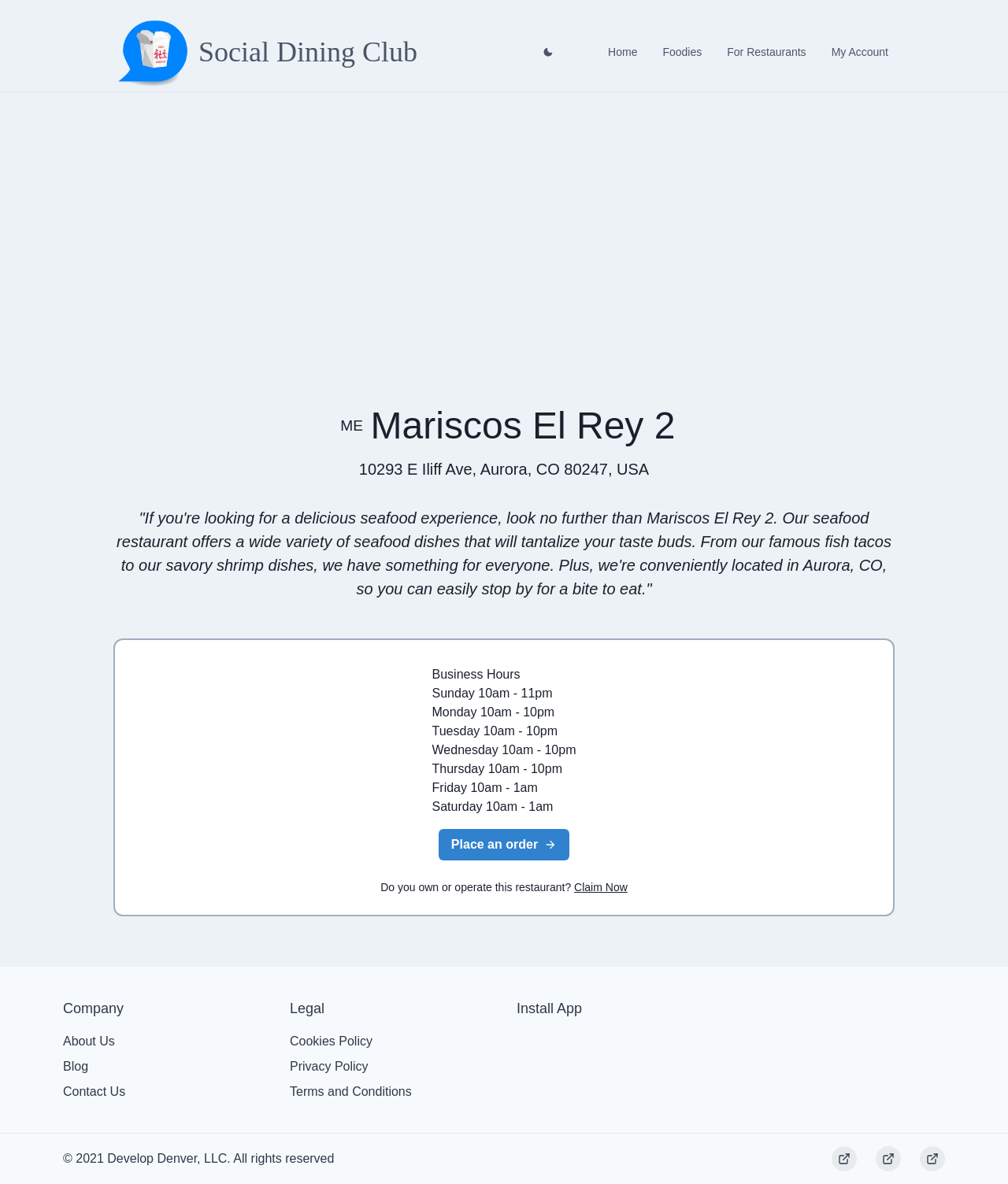Could you specify the bounding box coordinates for the clickable section to complete the following instruction: "Check the business hours"?

[0.429, 0.564, 0.516, 0.575]